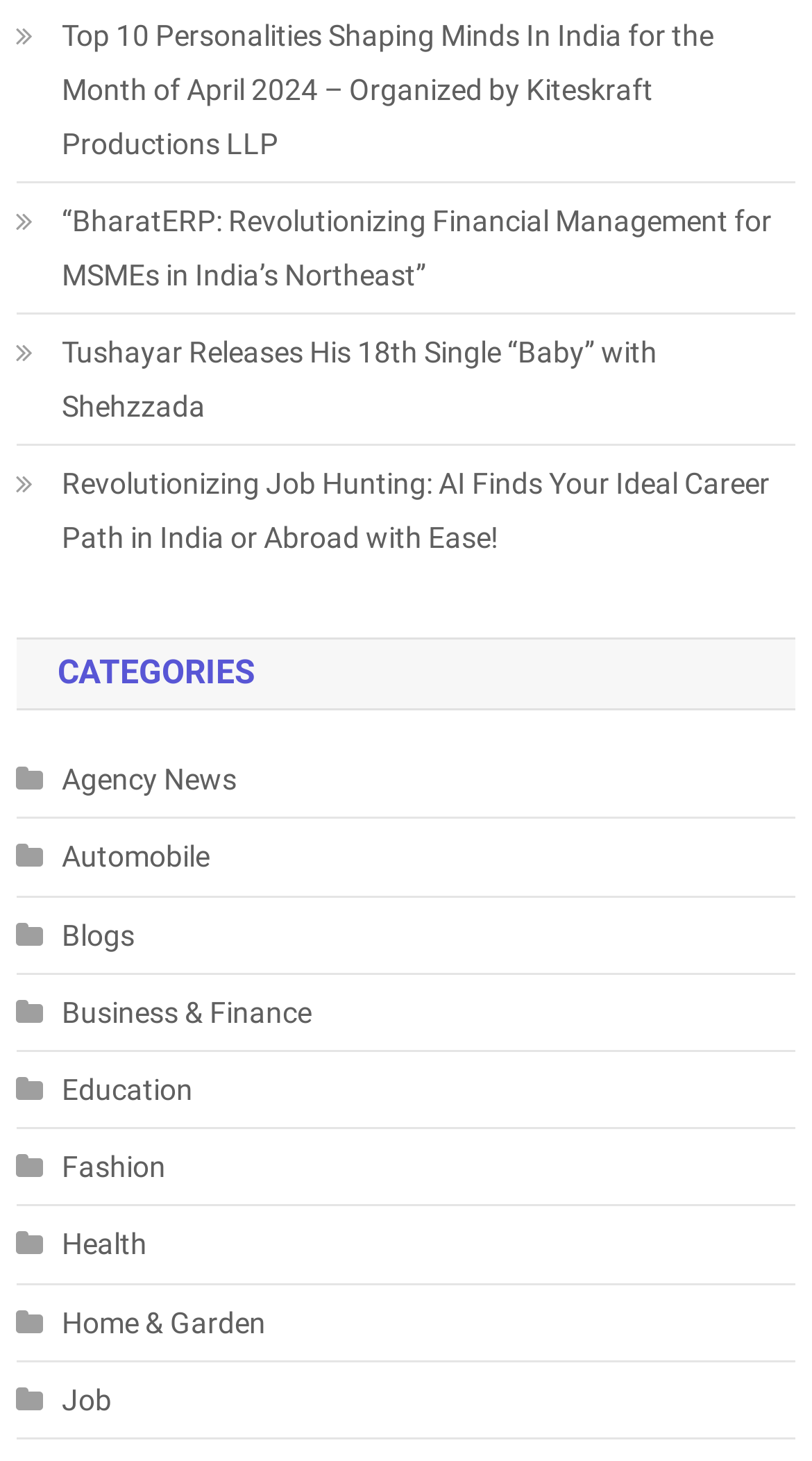What is the title of the first article?
Respond to the question with a single word or phrase according to the image.

Top 10 Personalities Shaping Minds In India for the Month of April 2024